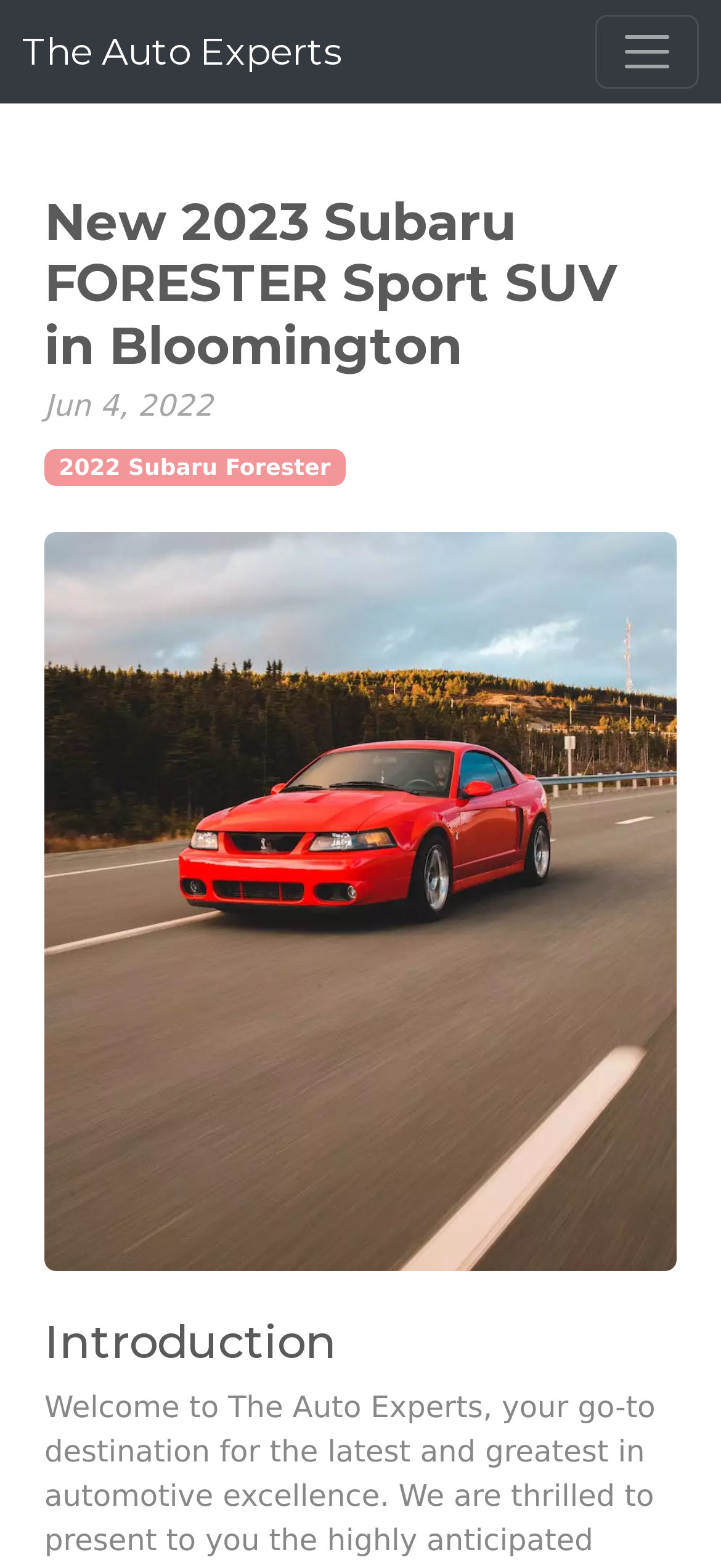What is the location of the car dealership?
Answer the question using a single word or phrase, according to the image.

Bloomington